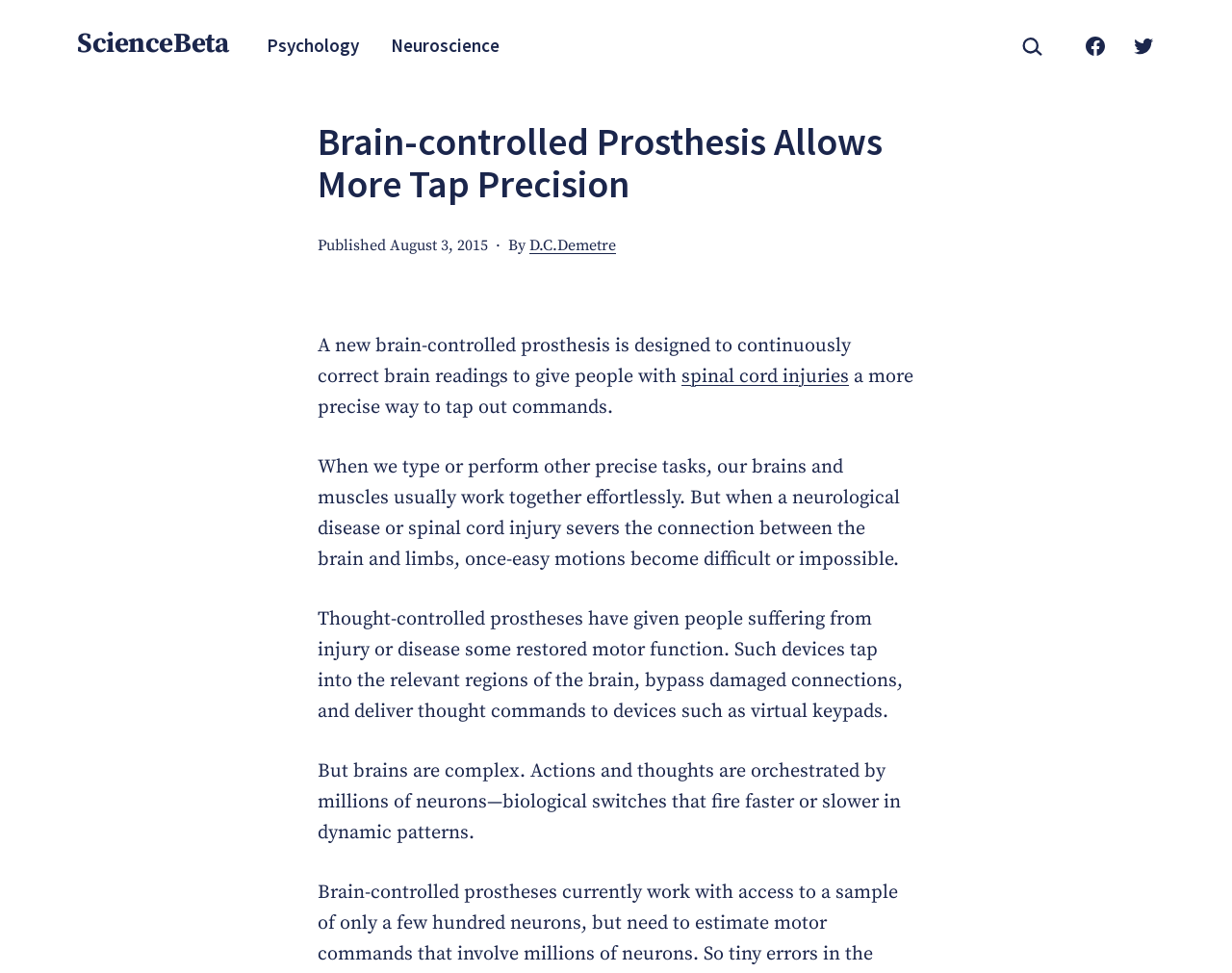Look at the image and give a detailed response to the following question: What is the relationship between the brain and muscles in normal individuals?

According to the webpage, when we type or perform other precise tasks, our brains and muscles usually work together effortlessly. This implies that in normal individuals, the brain and muscles have a seamless connection that enables smooth motor function.